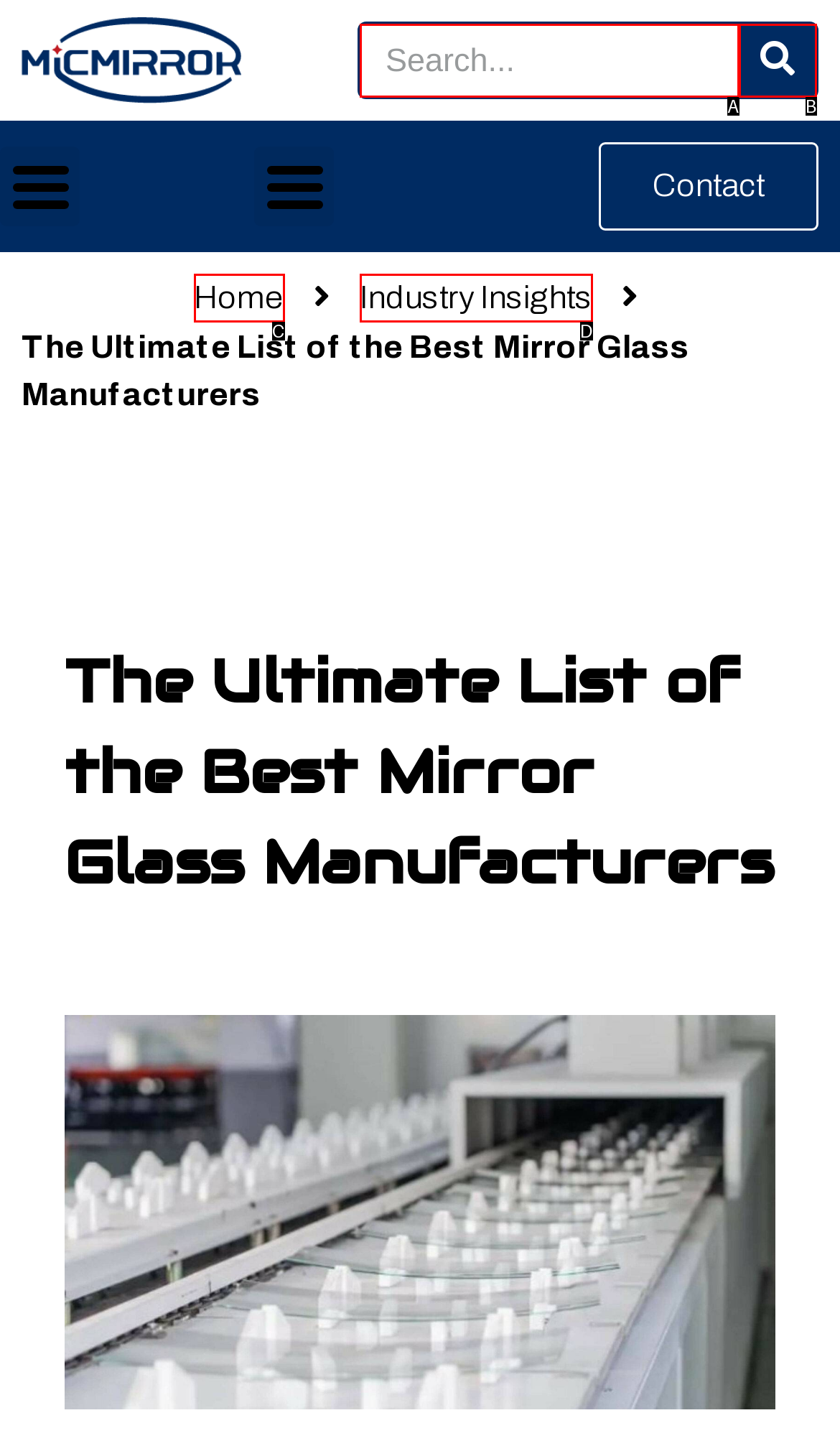Find the HTML element that corresponds to the description: Industry Insights. Indicate your selection by the letter of the appropriate option.

D